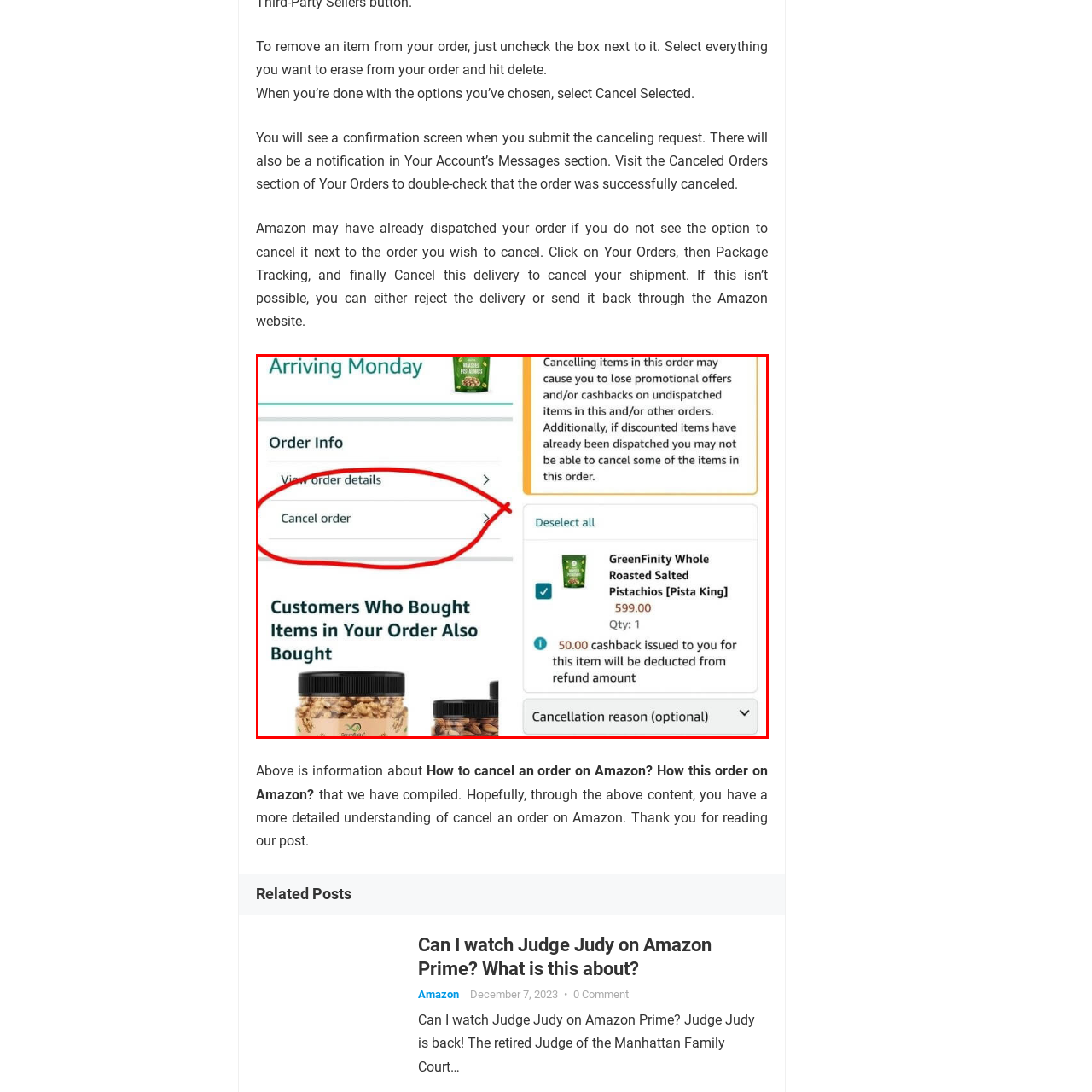What happens to promotional offers if an order is cancelled?
Look closely at the image within the red bounding box and respond to the question with one word or a brief phrase.

May be lost